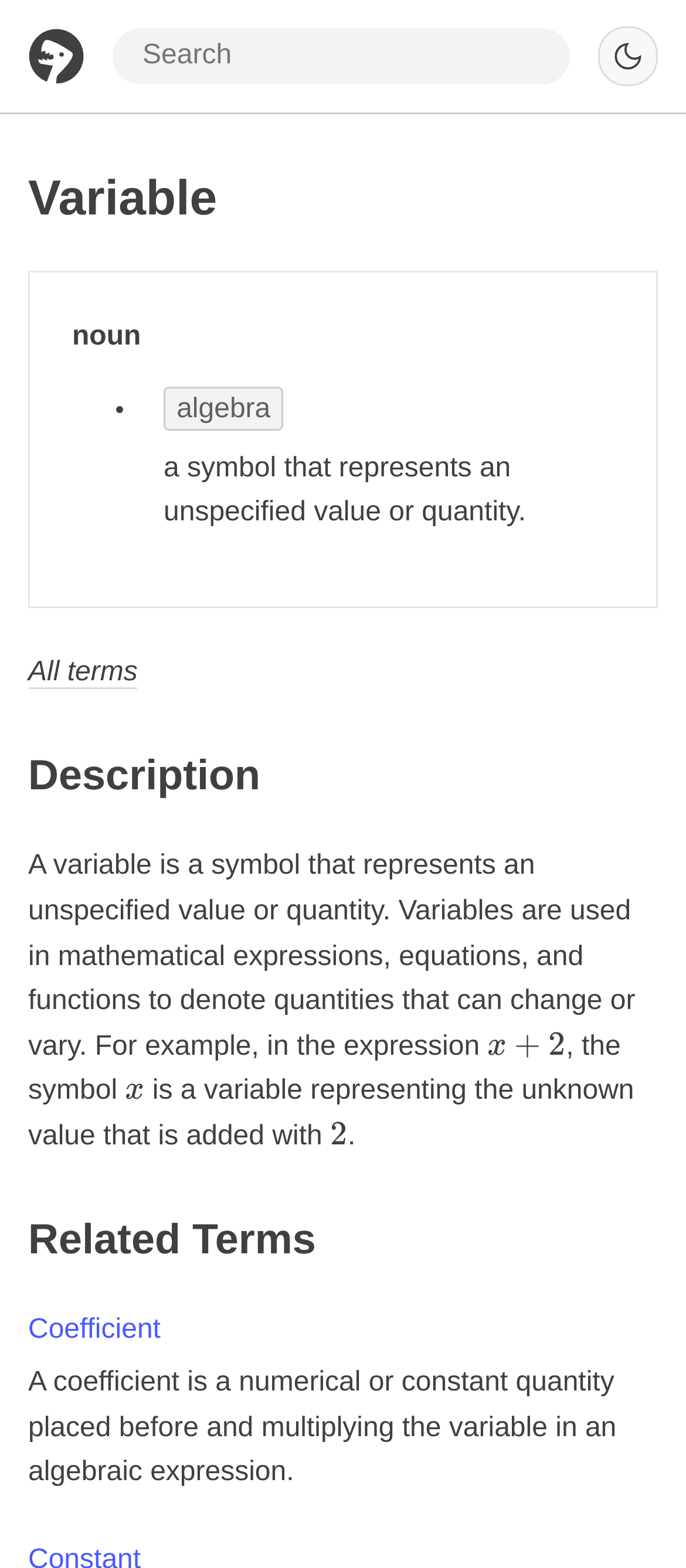What is the symbol in the example expression?
Please answer the question as detailed as possible.

I looked at the example expression mentioned in the description and found that the symbol 'x' is used as a variable representing an unknown value.